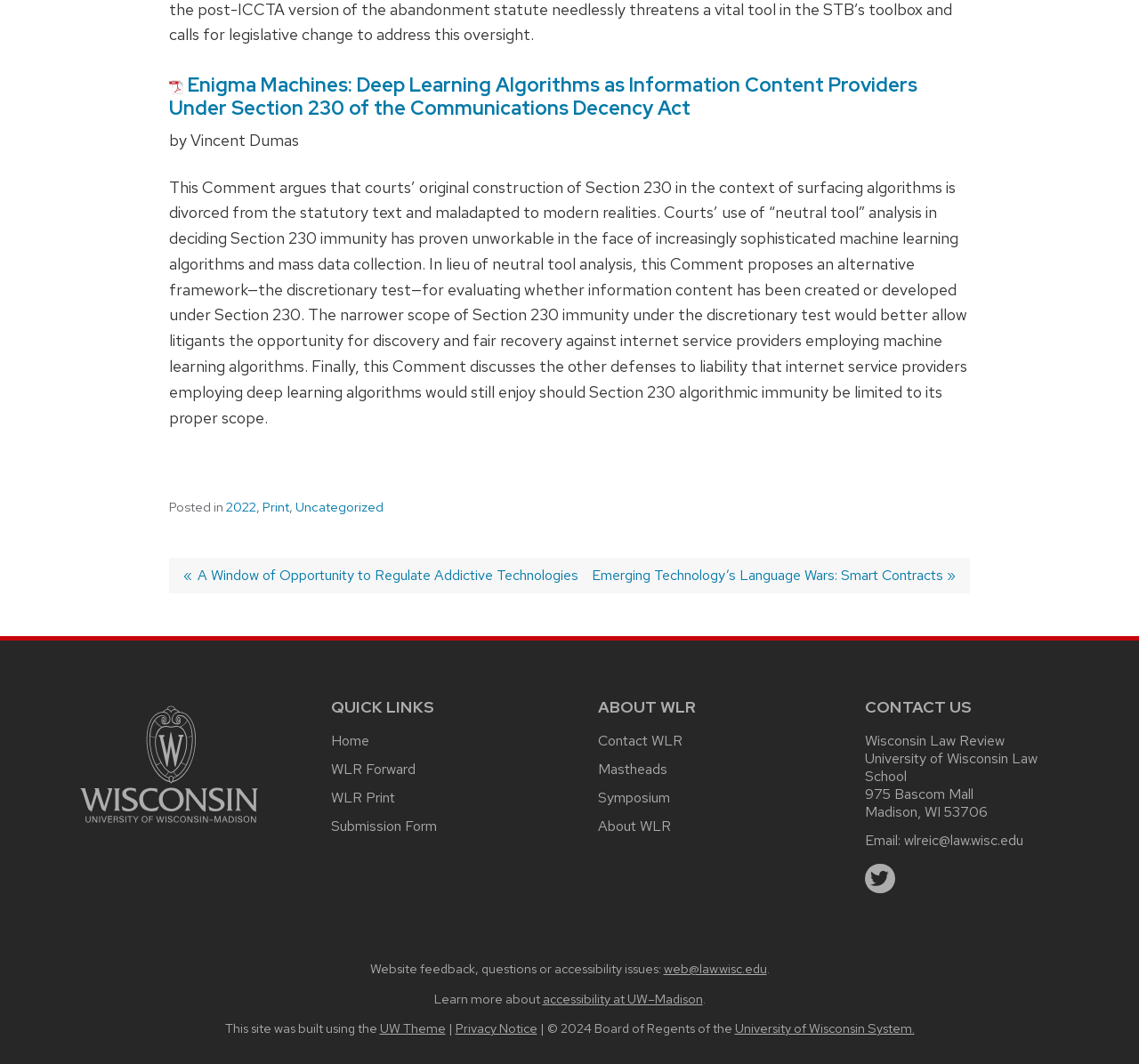Please pinpoint the bounding box coordinates for the region I should click to adhere to this instruction: "Contact WLR".

[0.525, 0.687, 0.599, 0.705]